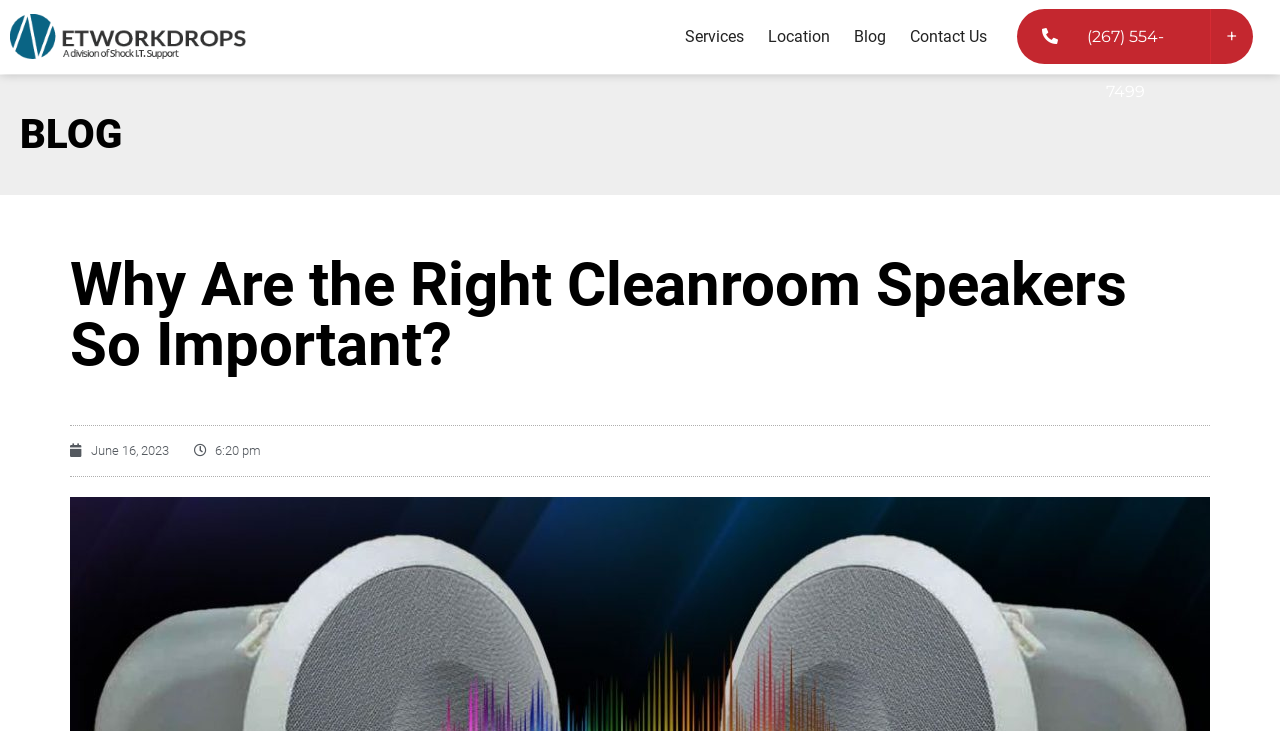Using the format (top-left x, top-left y, bottom-right x, bottom-right y), and given the element description, identify the bounding box coordinates within the screenshot: Blog

[0.663, 0.02, 0.696, 0.08]